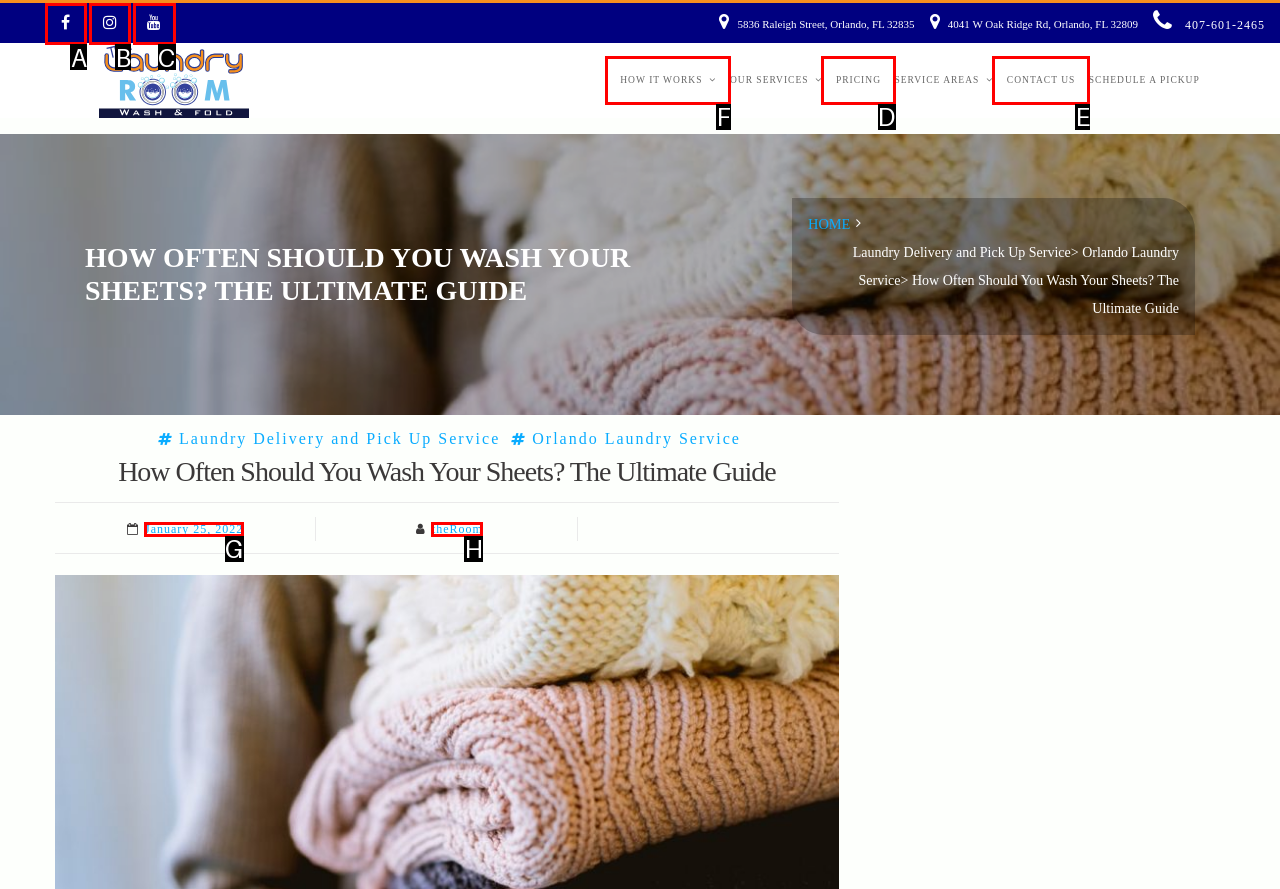Find the appropriate UI element to complete the task: Learn how it works. Indicate your choice by providing the letter of the element.

F